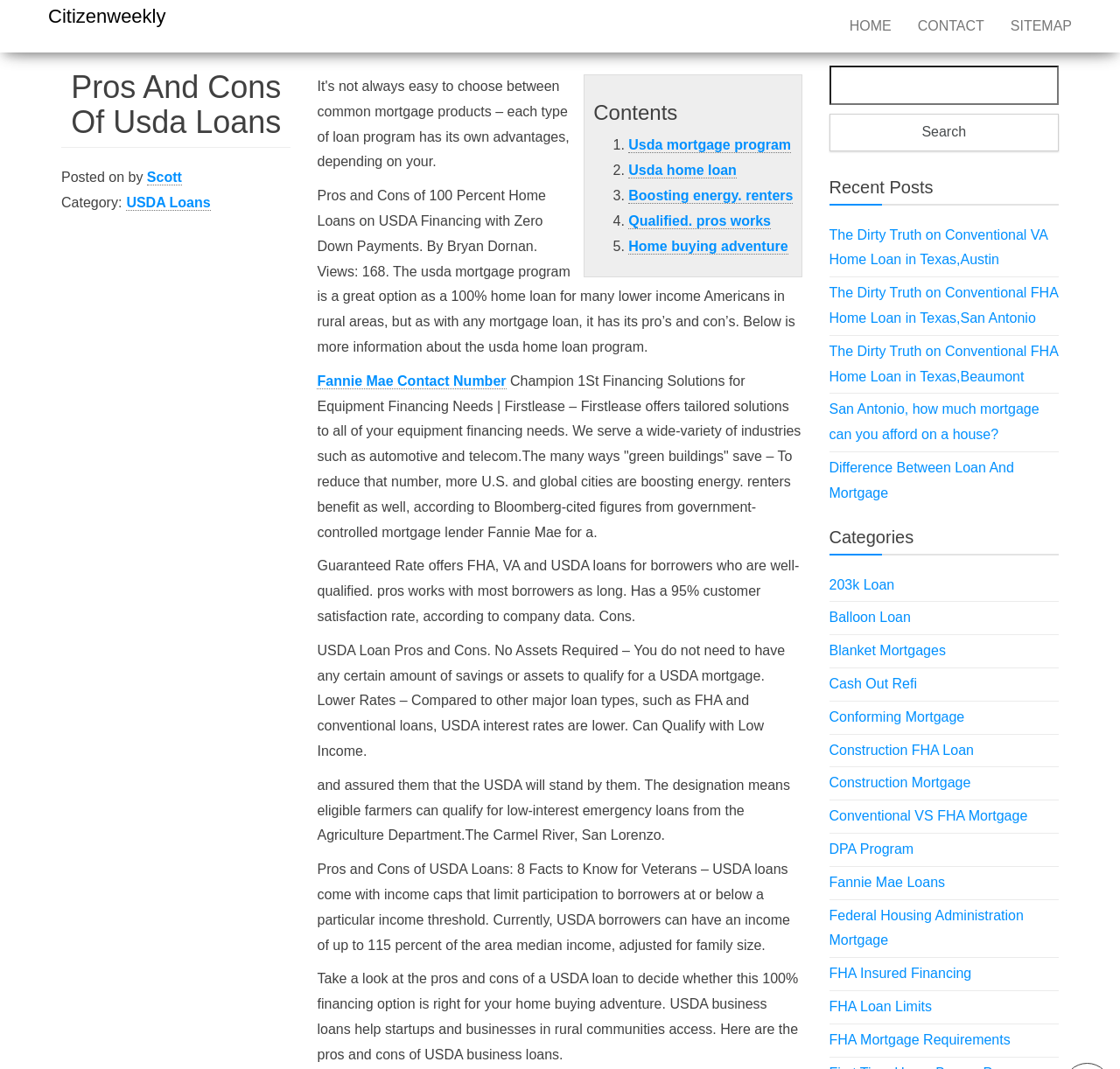Please locate the clickable area by providing the bounding box coordinates to follow this instruction: "Search for something".

[0.74, 0.061, 0.945, 0.149]